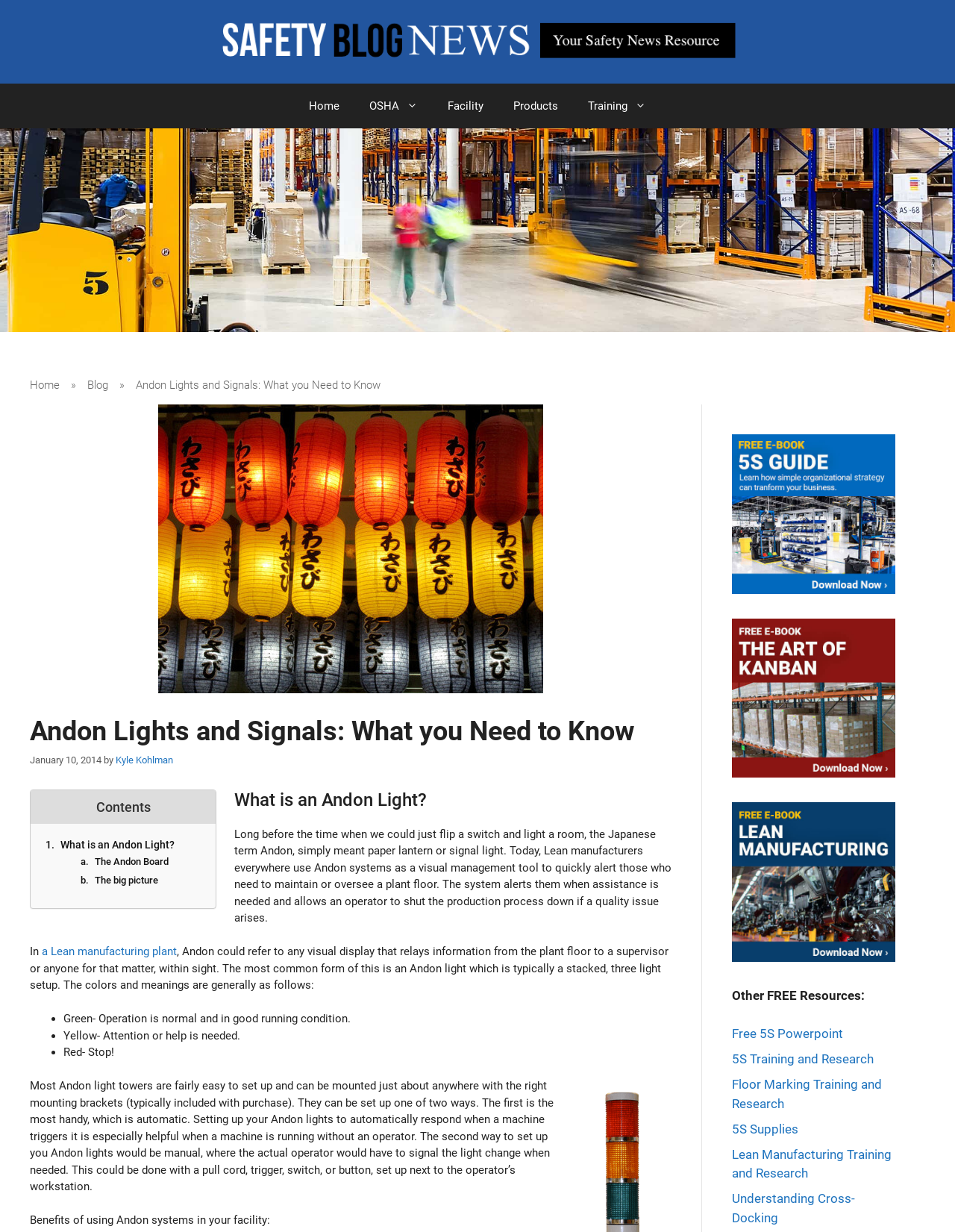What is the purpose of an Andon system in a Lean manufacturing plant?
Based on the screenshot, provide a one-word or short-phrase response.

To quickly alert those who need to maintain or oversee a plant floor